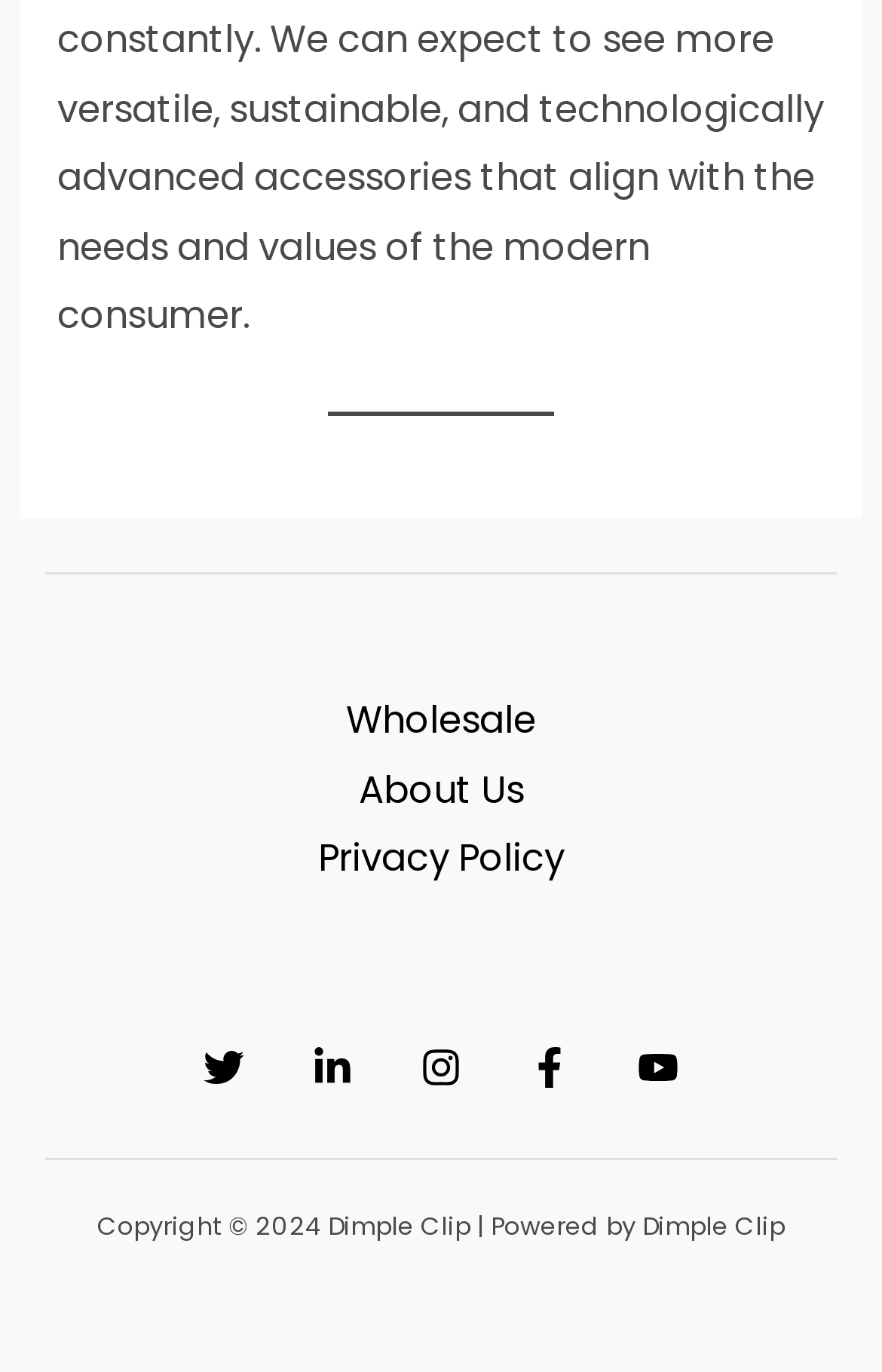Locate the bounding box coordinates of the area where you should click to accomplish the instruction: "go to Magazine".

None